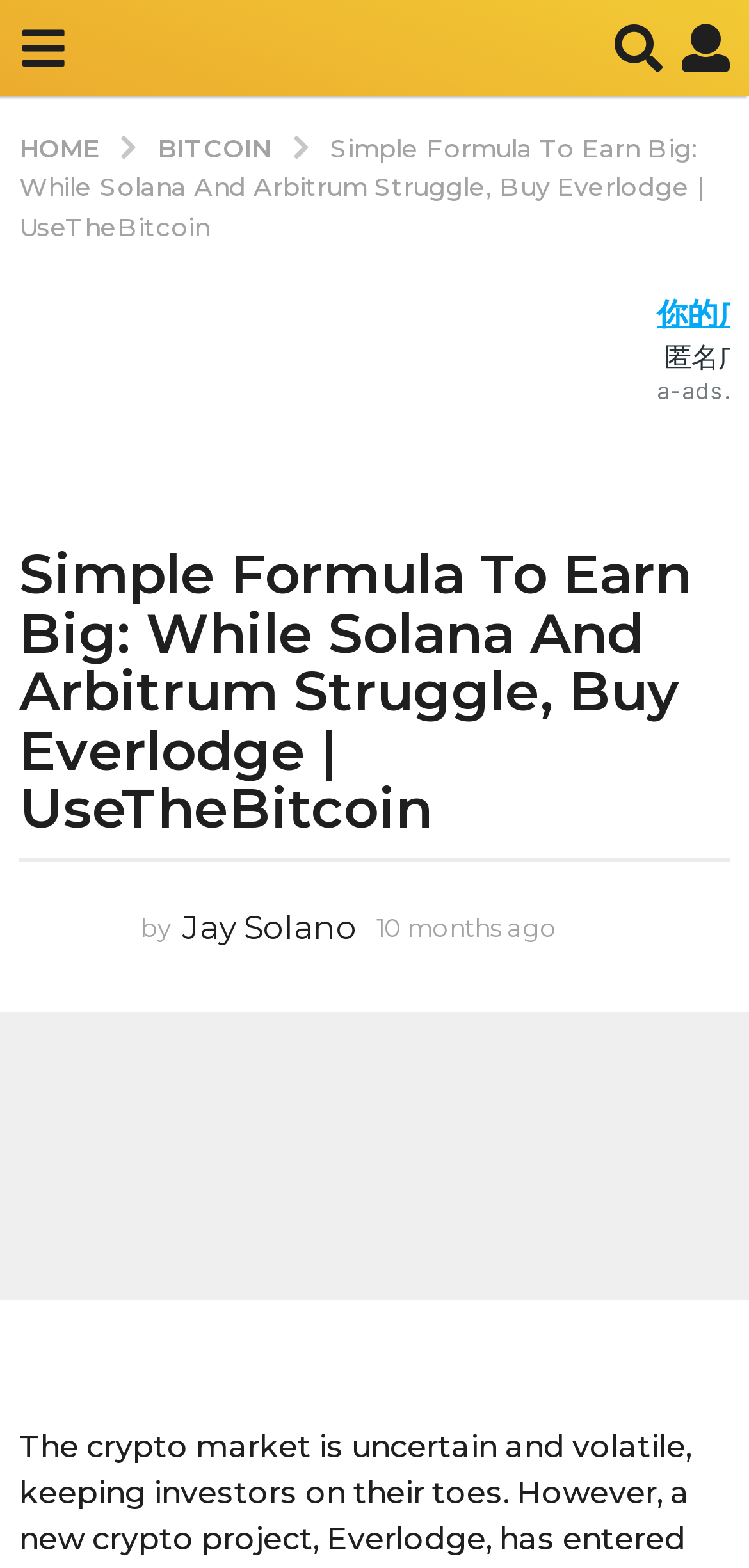Please answer the following question using a single word or phrase: 
What is the author of the article?

Jay Solano